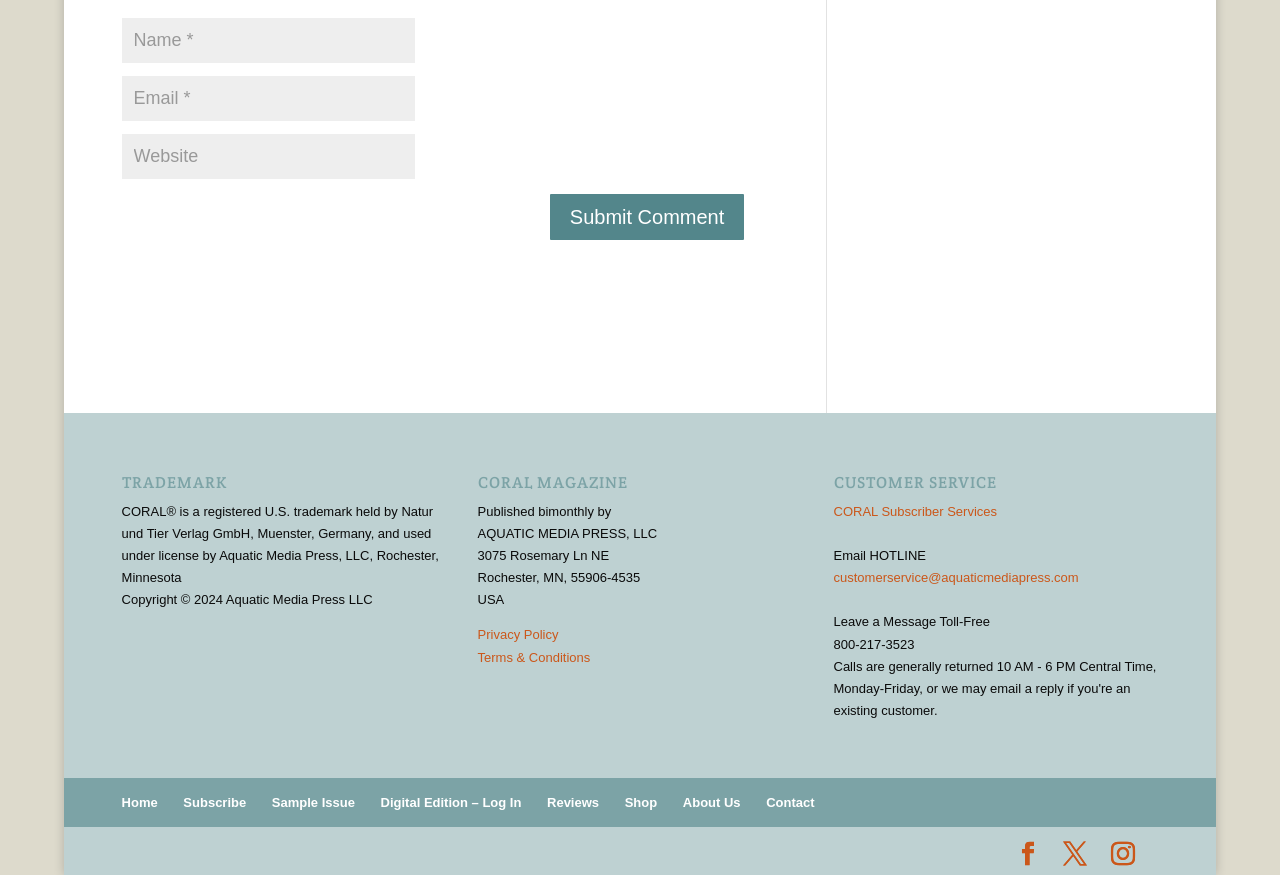Given the description "Policies & Regulations", determine the bounding box of the corresponding UI element.

None